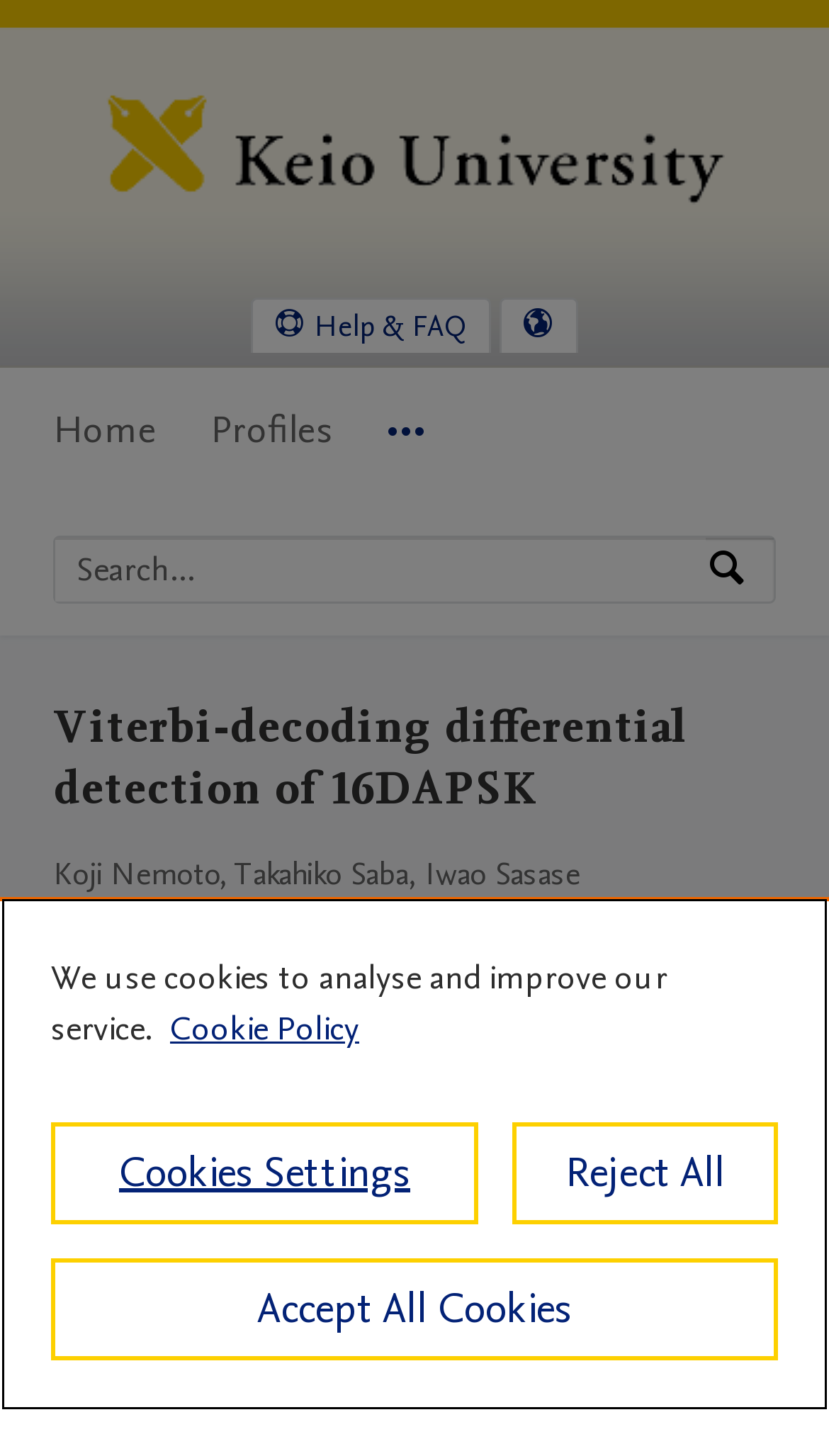What is the purpose of the search box?
Look at the image and construct a detailed response to the question.

I found the answer by looking at the placeholder text in the search box, which indicates that it is used to search by expertise, name, or affiliation.